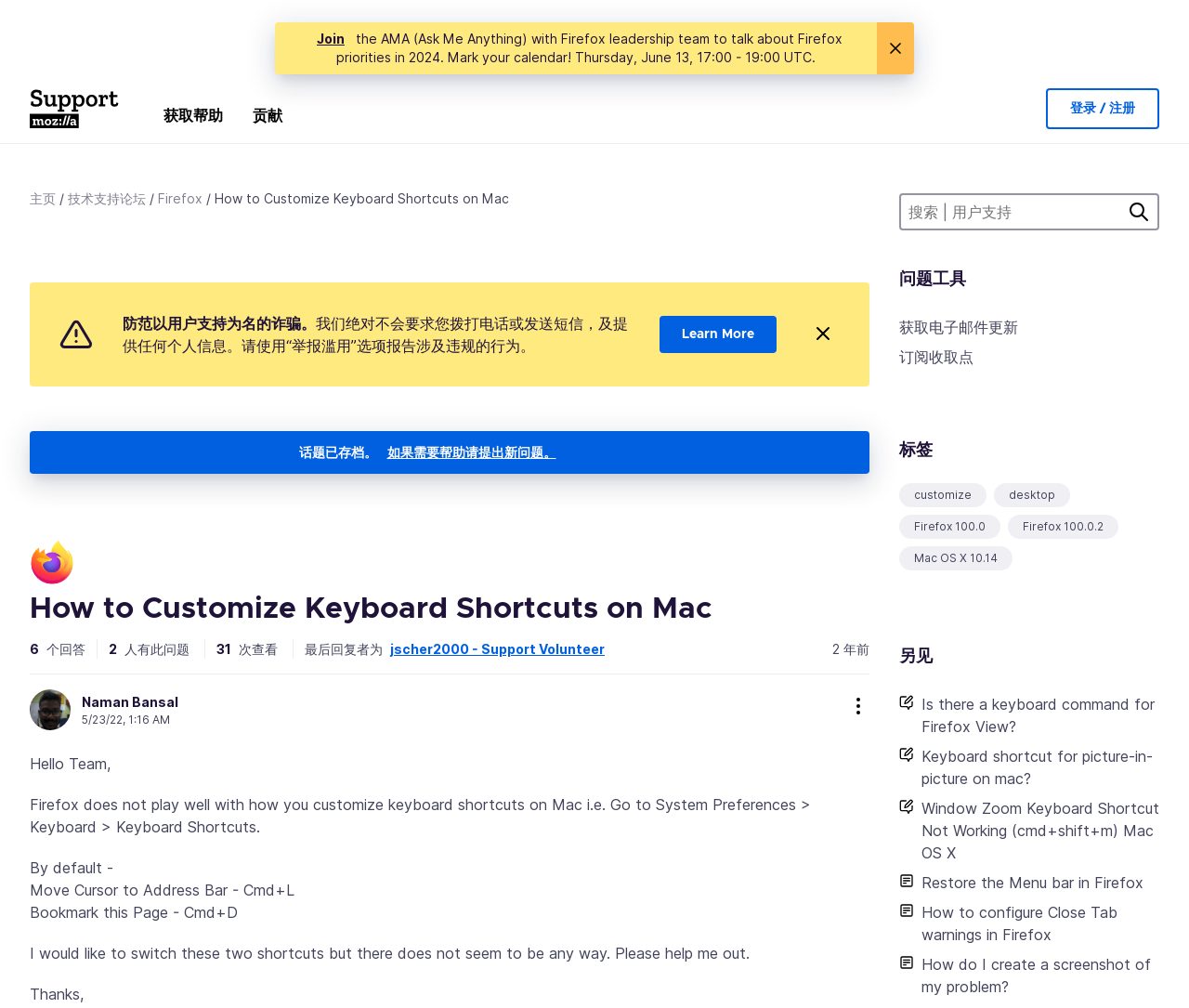Can you give a detailed response to the following question using the information from the image? What is the topic of this discussion?

Based on the webpage content, the topic of this discussion is about customizing keyboard shortcuts on Mac, specifically in Firefox.